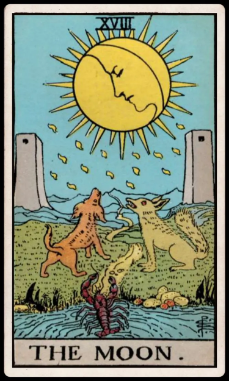Offer a detailed explanation of the image.

The image depicts "The Moon" tarot card, a significant representation in the tarot deck. At the center, a large, serene moon with a face gazes down over a vivid landscape, symbolizing intuition and the subconscious mind. Below, two dogs—one brown and one white—stand on opposite sides, howling at the moon, reflecting the dual nature of our instincts. In the foreground, a scorpion emerges from the water, adding to the card's themes of hidden fears and deep emotional currents.

Flanking the scene are two tall towers, standing sentinel, which signify the boundaries and the path between our conscious and unconscious thoughts. The landscape is filled with water, suggesting the emotional and dreamy aspects of life, while golden rays, emanating from the moon, hint at illuminating truths yet to be uncovered. This card invites introspection and suggests that not everything is as it seems; it encourages the seeker to embrace their inner mysteries and understand the deeper meanings behind their feelings and experiences.